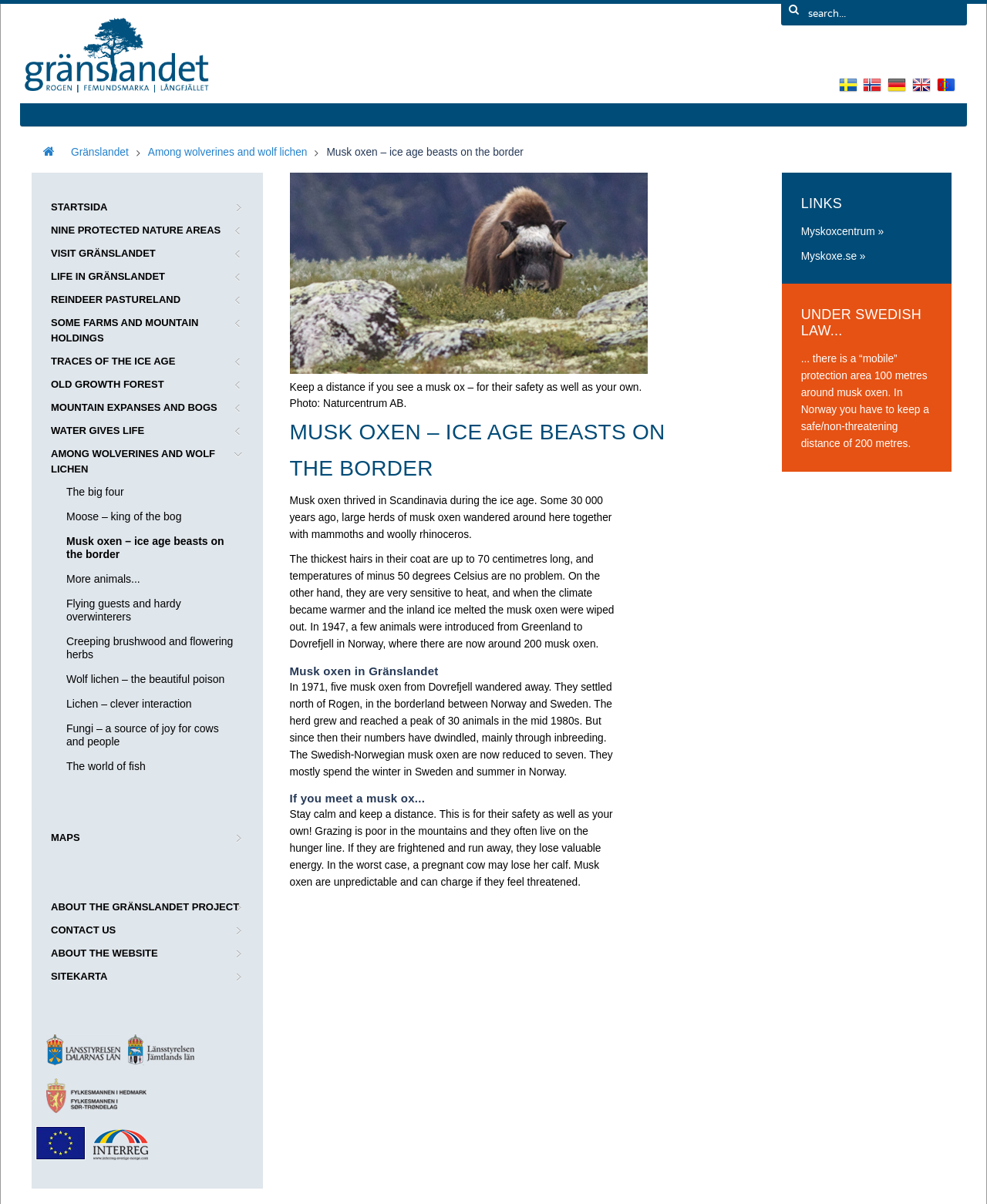What is the current population of musk oxen in Gränslandet?
Your answer should be a single word or phrase derived from the screenshot.

Seven